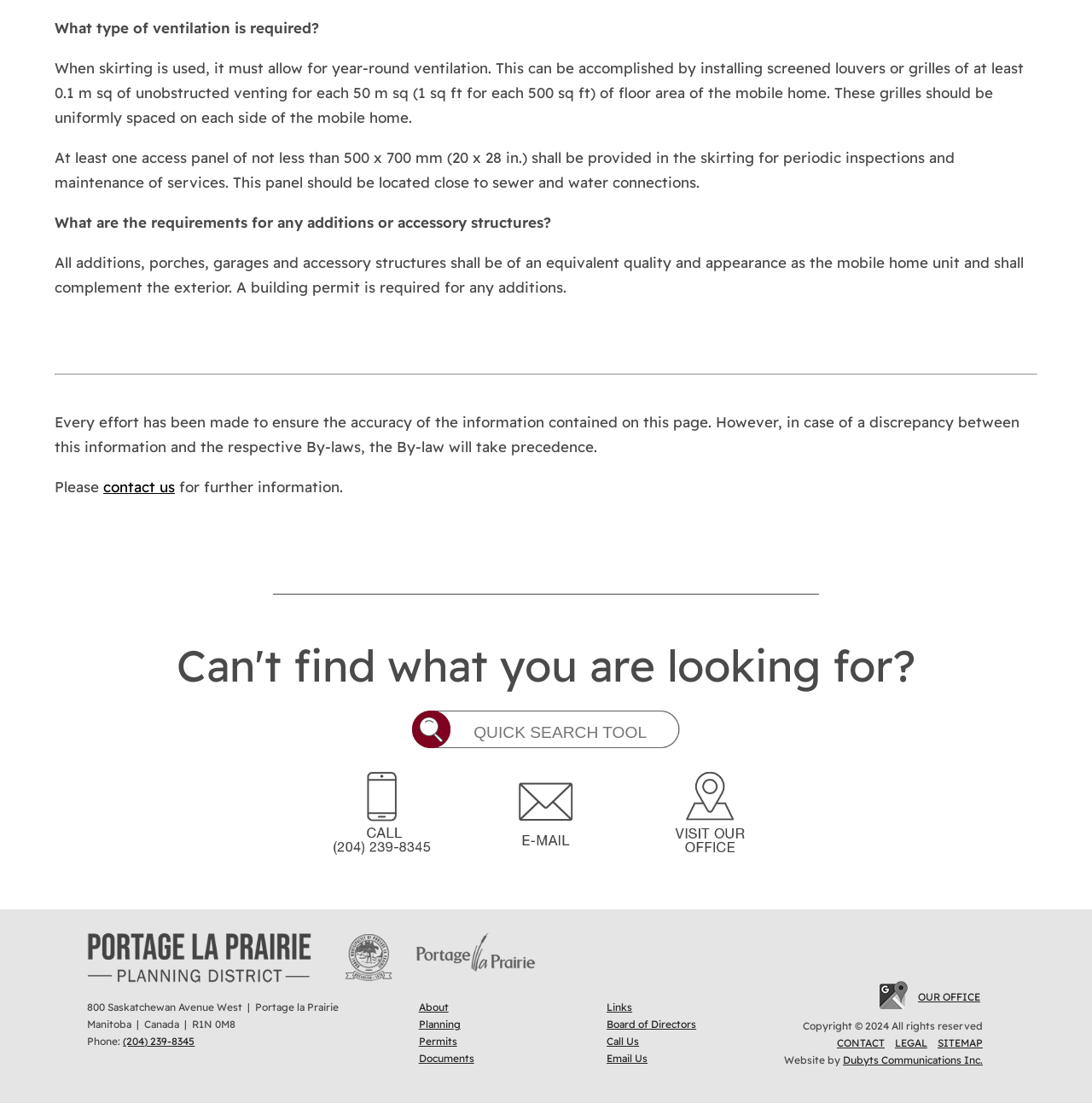Identify the bounding box of the HTML element described as: "name="search" placeholder="QUICK SEARCH TOOL"".

[0.417, 0.655, 0.604, 0.673]